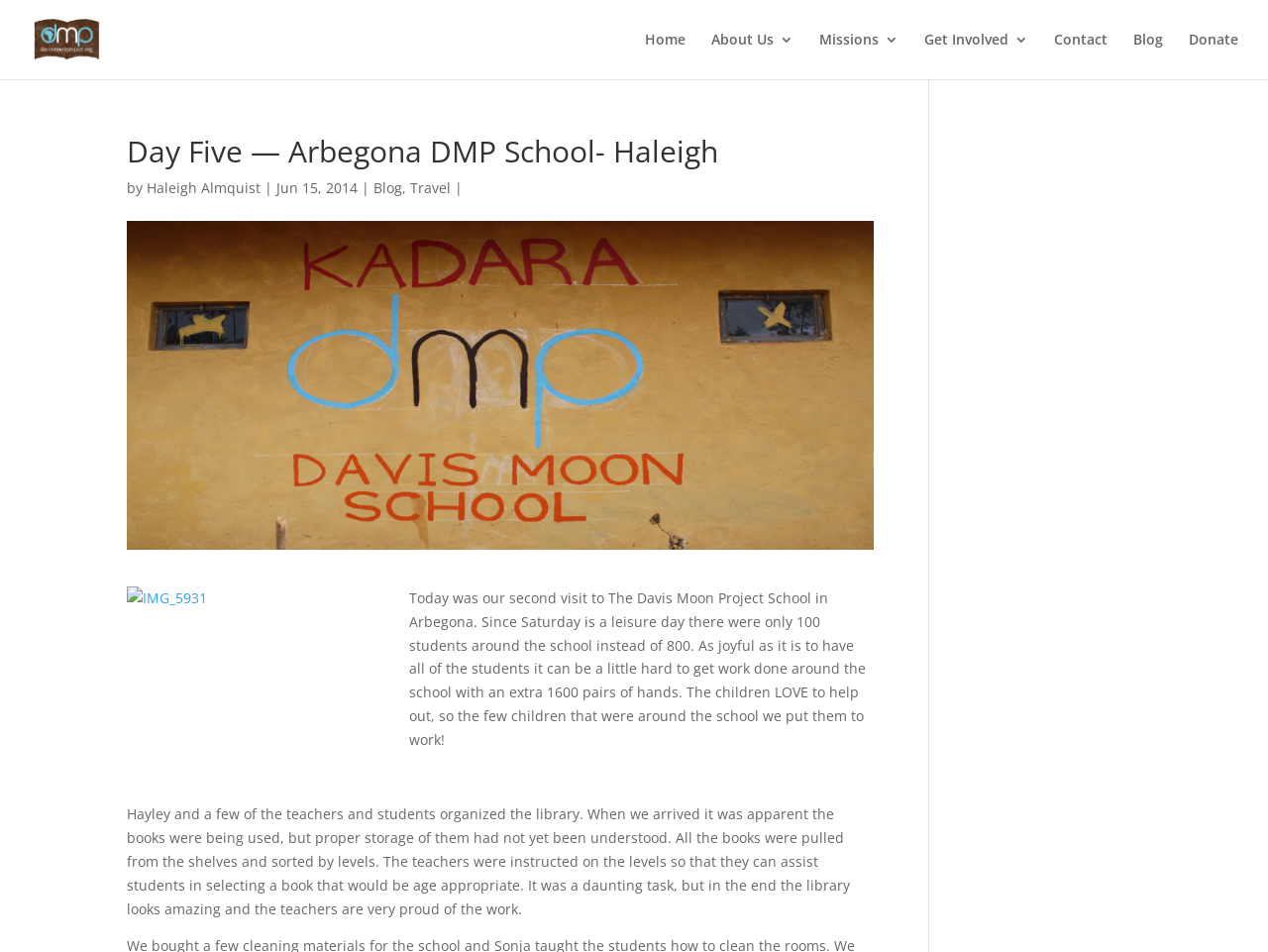Find the bounding box coordinates of the clickable region needed to perform the following instruction: "Donate to 'The Davis Moon Project'". The coordinates should be provided as four float numbers between 0 and 1, i.e., [left, top, right, bottom].

[0.938, 0.034, 0.977, 0.083]